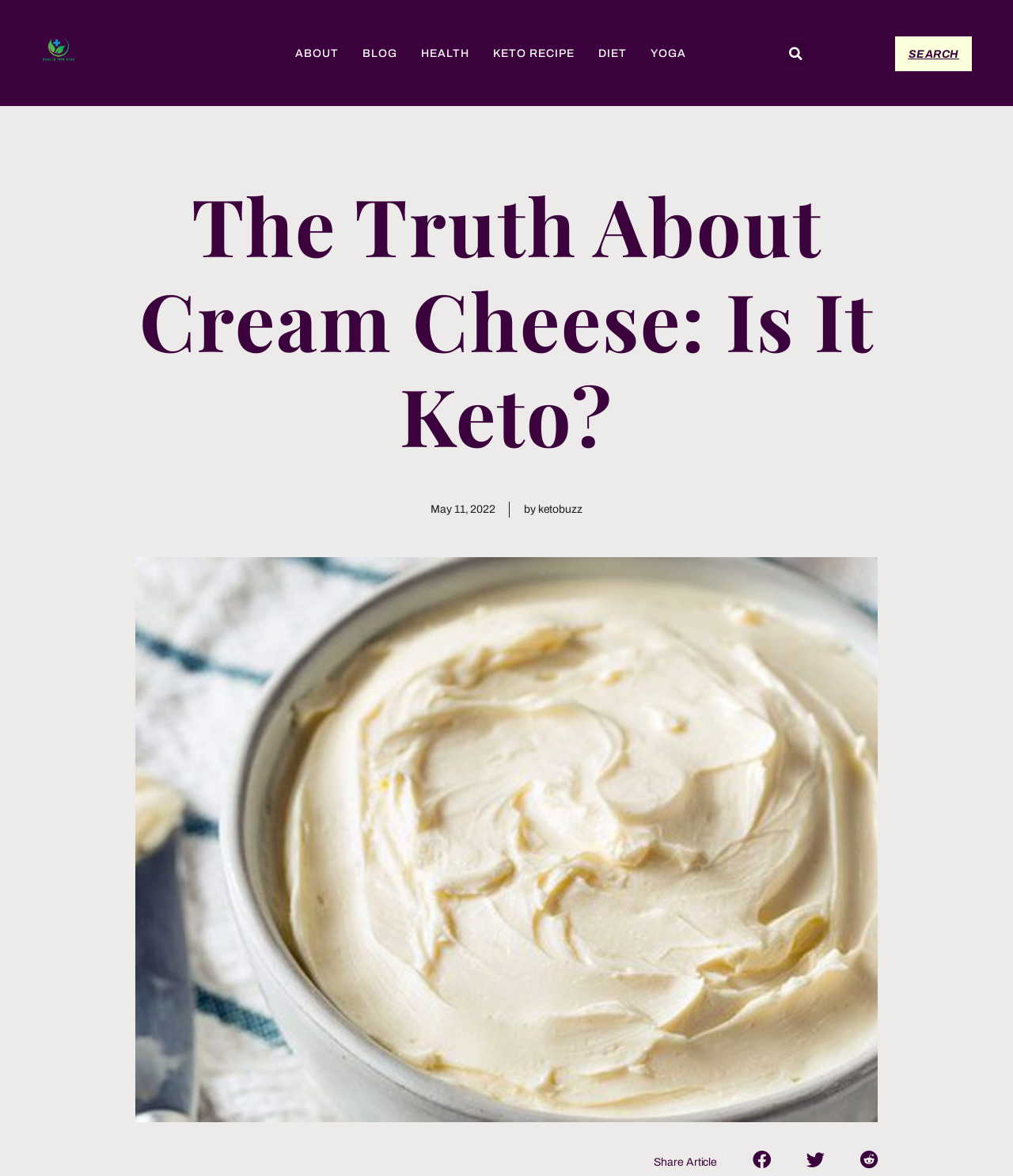Extract the primary header of the webpage and generate its text.

The Truth About Cream Cheese: Is It Keto?